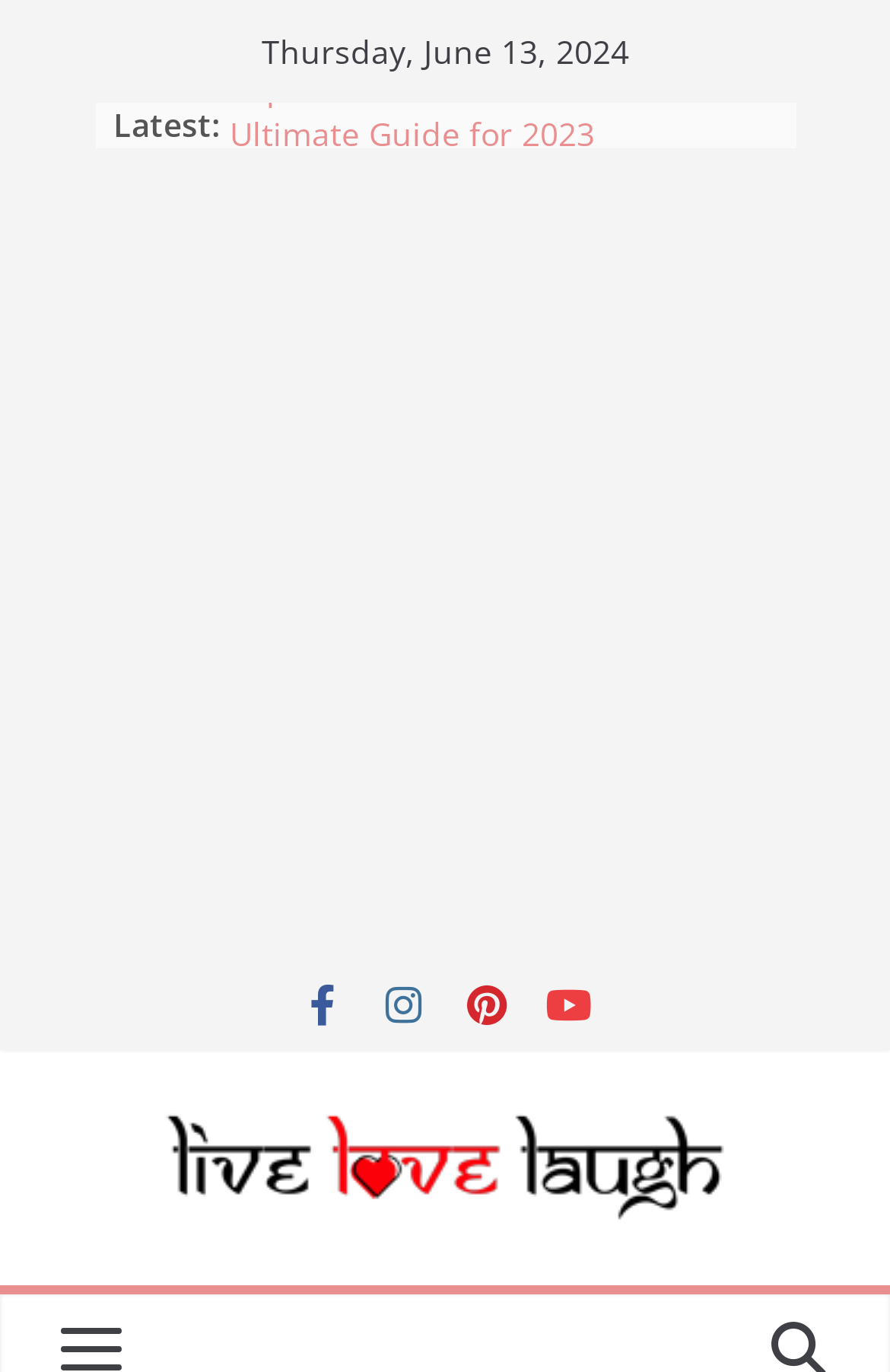Analyze the image and deliver a detailed answer to the question: What is the last link listed under 'Latest'?

The last link listed under 'Latest' can be found by tracing the ListMarker elements and their corresponding link elements. The last link element has the text 'Beginner Friendly Yoga Poses' and bounding box coordinates [0.258, 0.26, 0.763, 0.292].